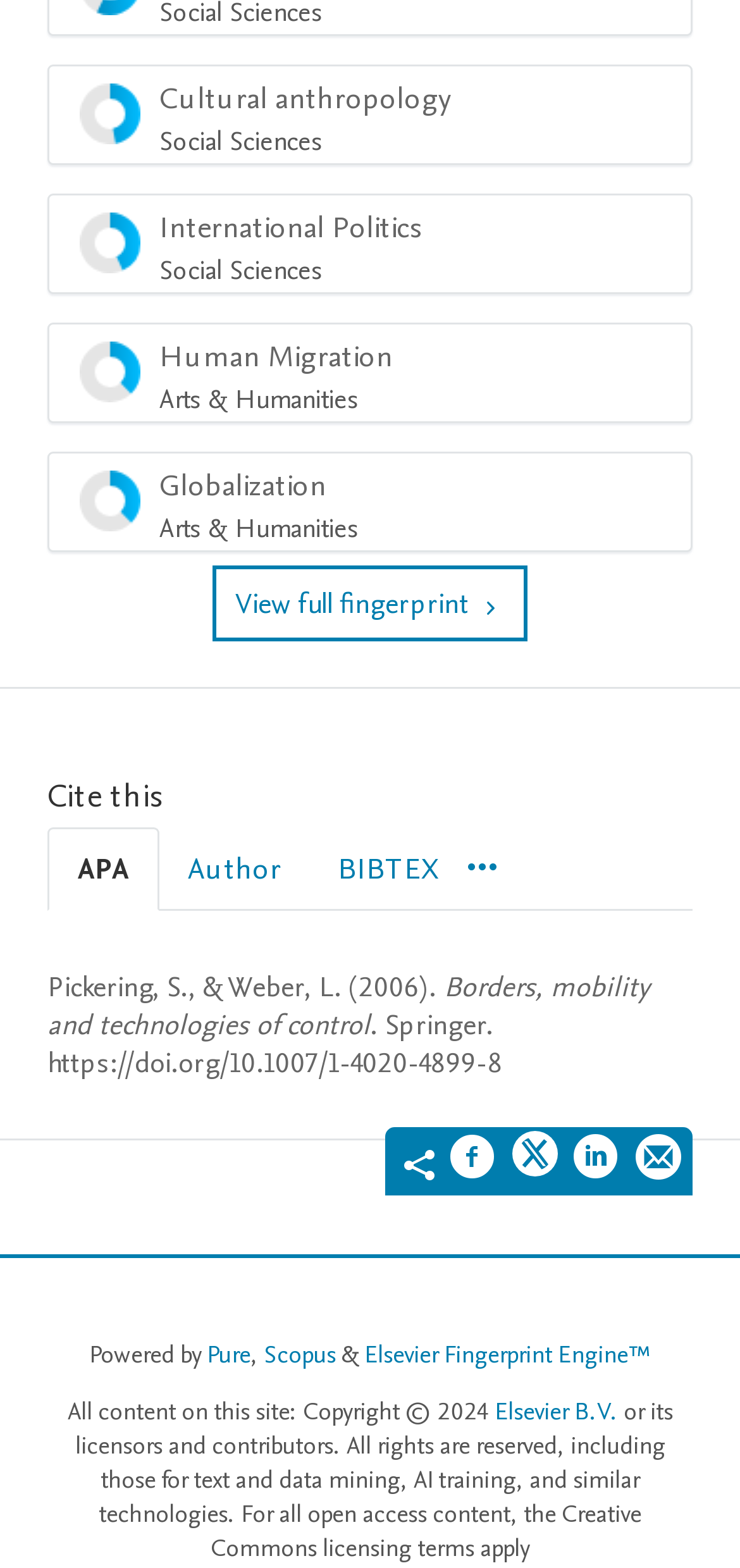What is the copyright holder of the website content?
Please provide a single word or phrase based on the screenshot.

Elsevier B.V.